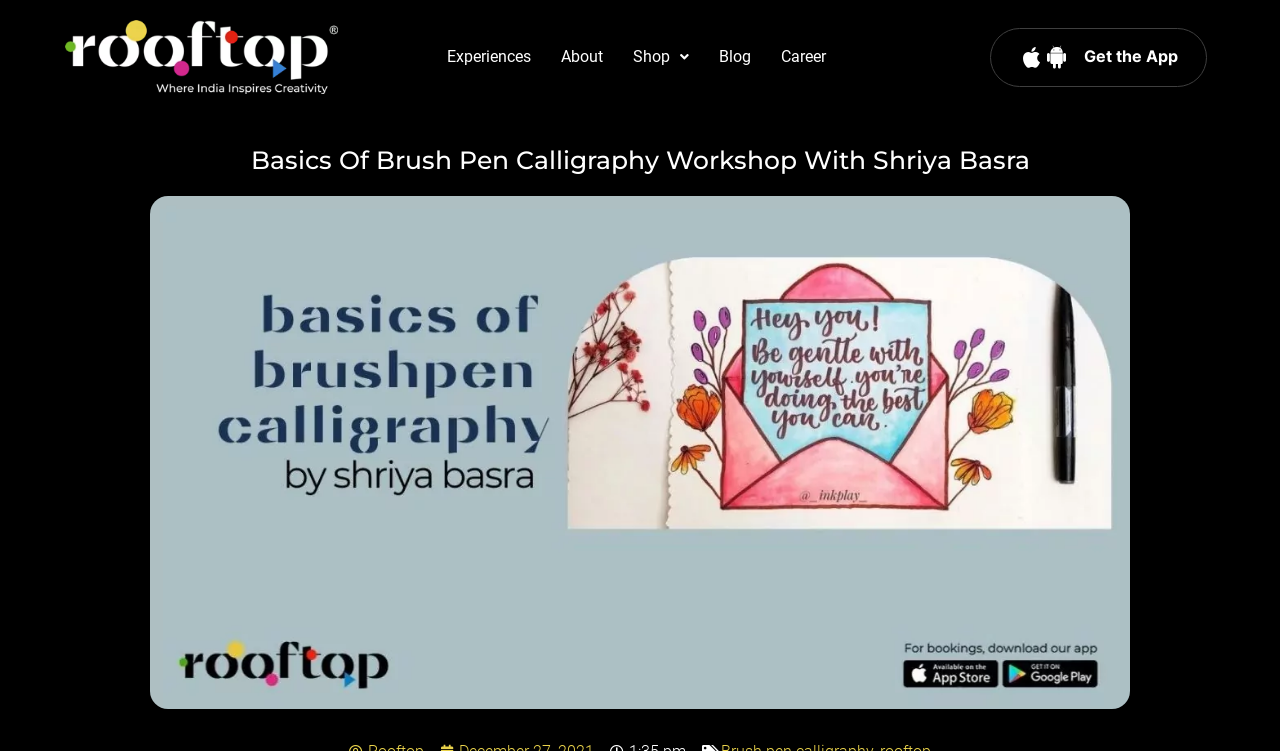What is the name of the platform?
Based on the content of the image, thoroughly explain and answer the question.

The root element 'Basics of Brush Pen Calligraphy Workshop With Shriya Basra - Rooftop - Where India Inspires Creativity' indicates that the name of the platform is Rooftop.